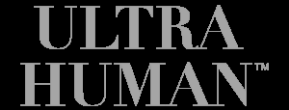What type of audience is the brand appealing to?
Please provide a detailed and comprehensive answer to the question.

The caption states that the brand is appealing particularly to fitness enthusiasts and individuals seeking a transformative journey in their health and well-being, suggesting that the brand's target audience is those interested in fitness and wellness.